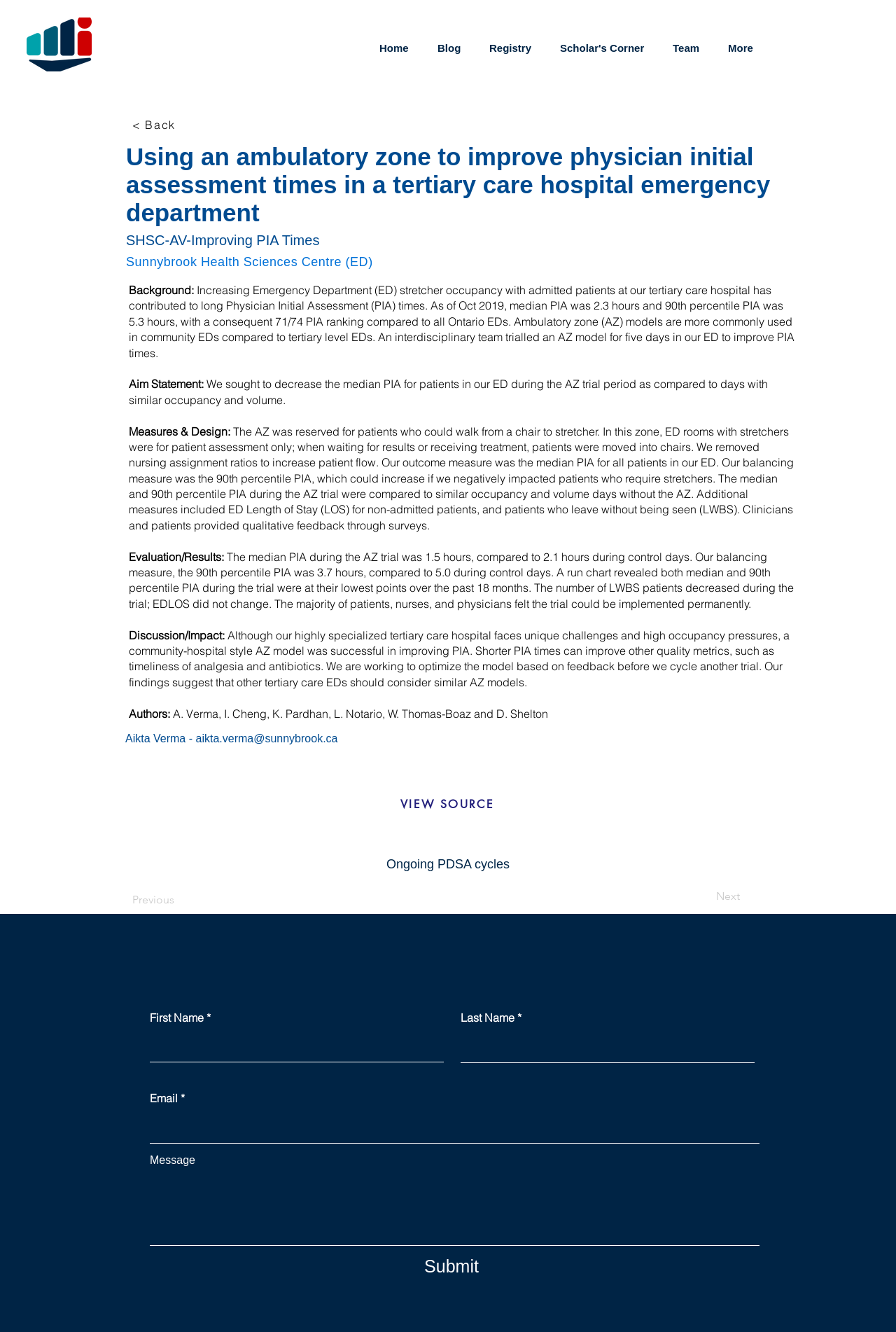Find and indicate the bounding box coordinates of the region you should select to follow the given instruction: "Click the 'VIEW SOURCE' link".

[0.444, 0.594, 0.555, 0.615]